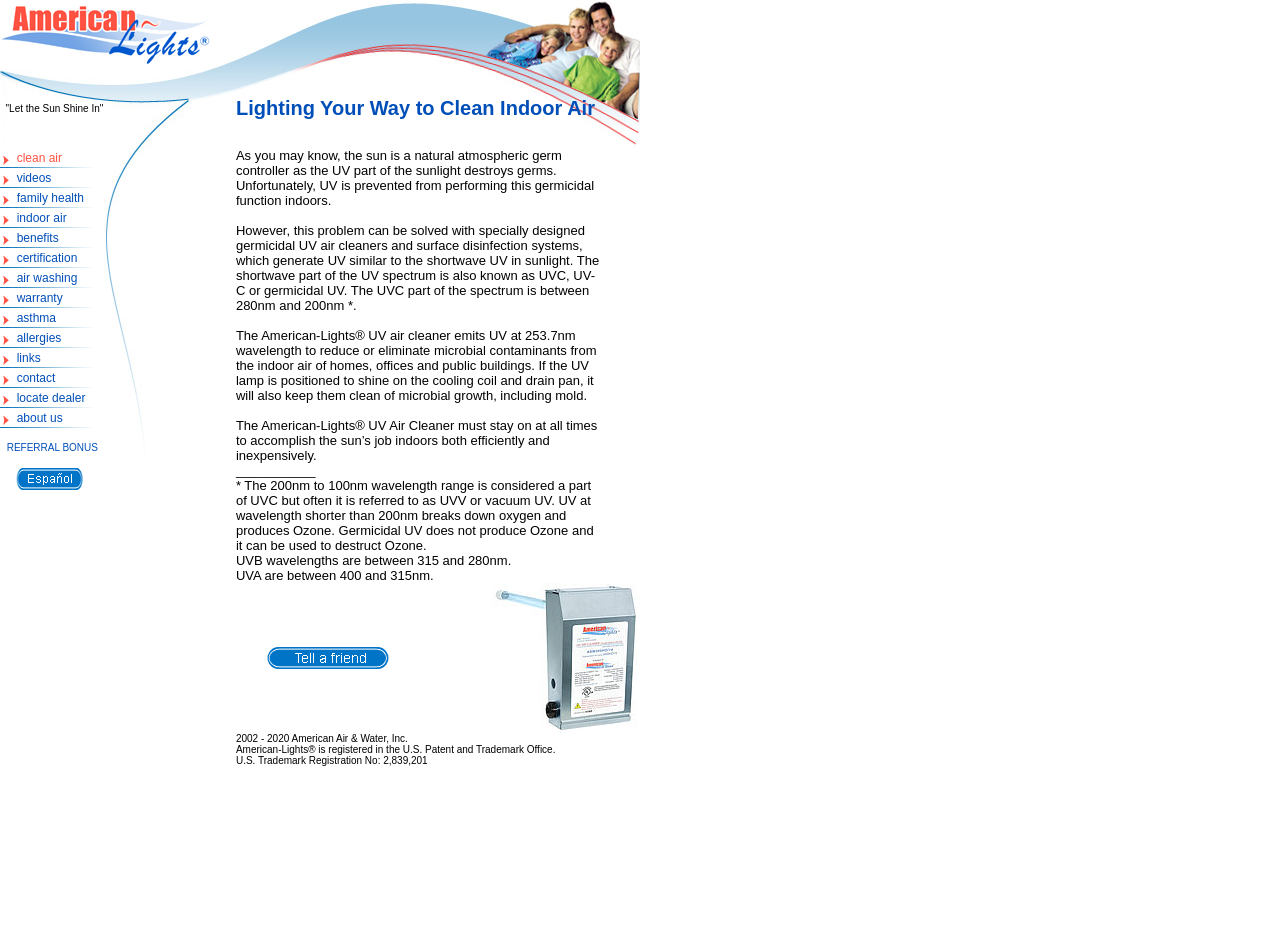Please predict the bounding box coordinates of the element's region where a click is necessary to complete the following instruction: "Read about 'indoor air'". The coordinates should be represented by four float numbers between 0 and 1, i.e., [left, top, right, bottom].

[0.013, 0.225, 0.052, 0.24]